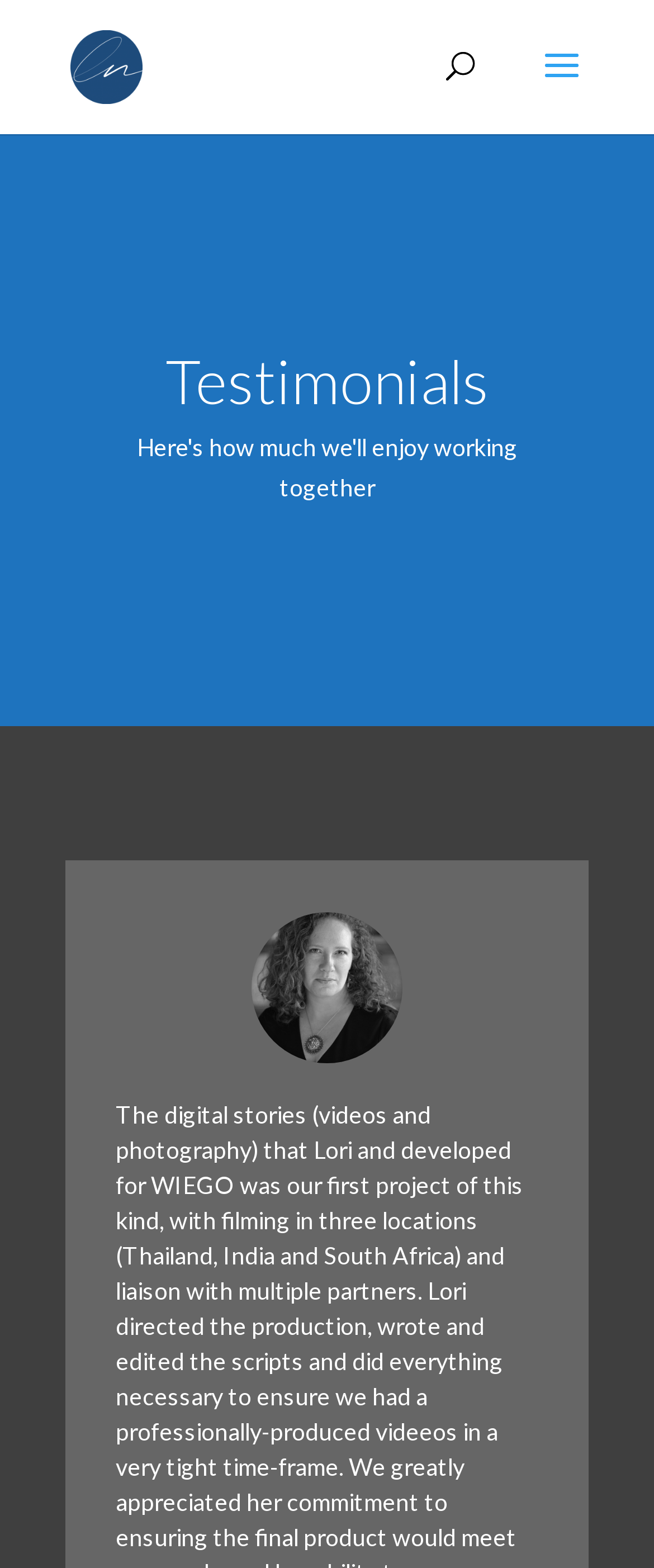Find the bounding box coordinates for the element described here: "alt="Lori McNulty Author & Storyteller"".

[0.108, 0.032, 0.218, 0.05]